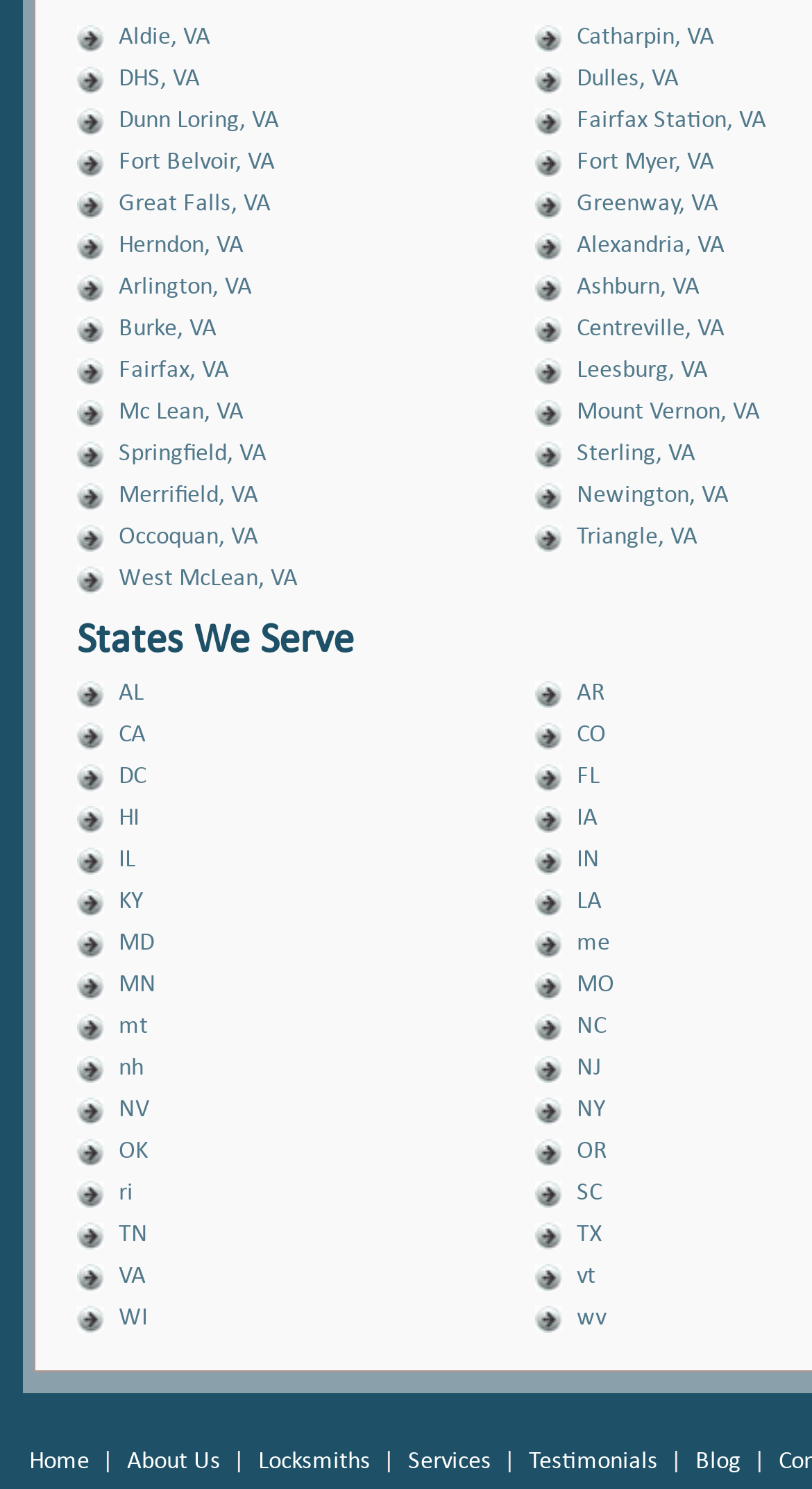Using the information from the screenshot, answer the following question thoroughly:
What is the last location listed on the webpage?

I looked at the last link on the webpage, which has a bounding box with y-coordinates [0.877, 0.894]. The text associated with this link is 'WV', which is the abbreviation for the state of West Virginia.